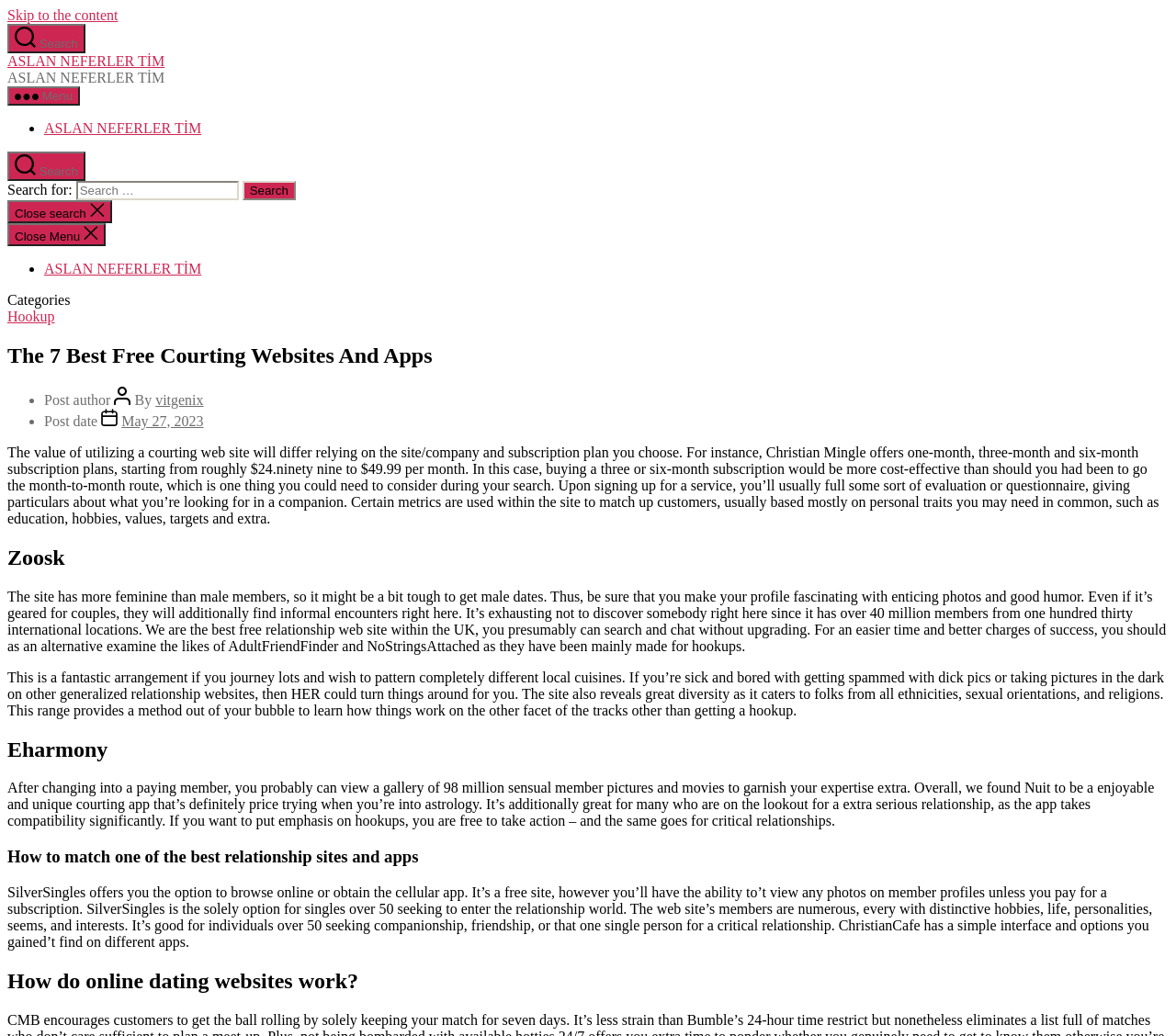Please identify the bounding box coordinates of the clickable area that will allow you to execute the instruction: "Click the 'Close search' button".

[0.006, 0.193, 0.095, 0.215]